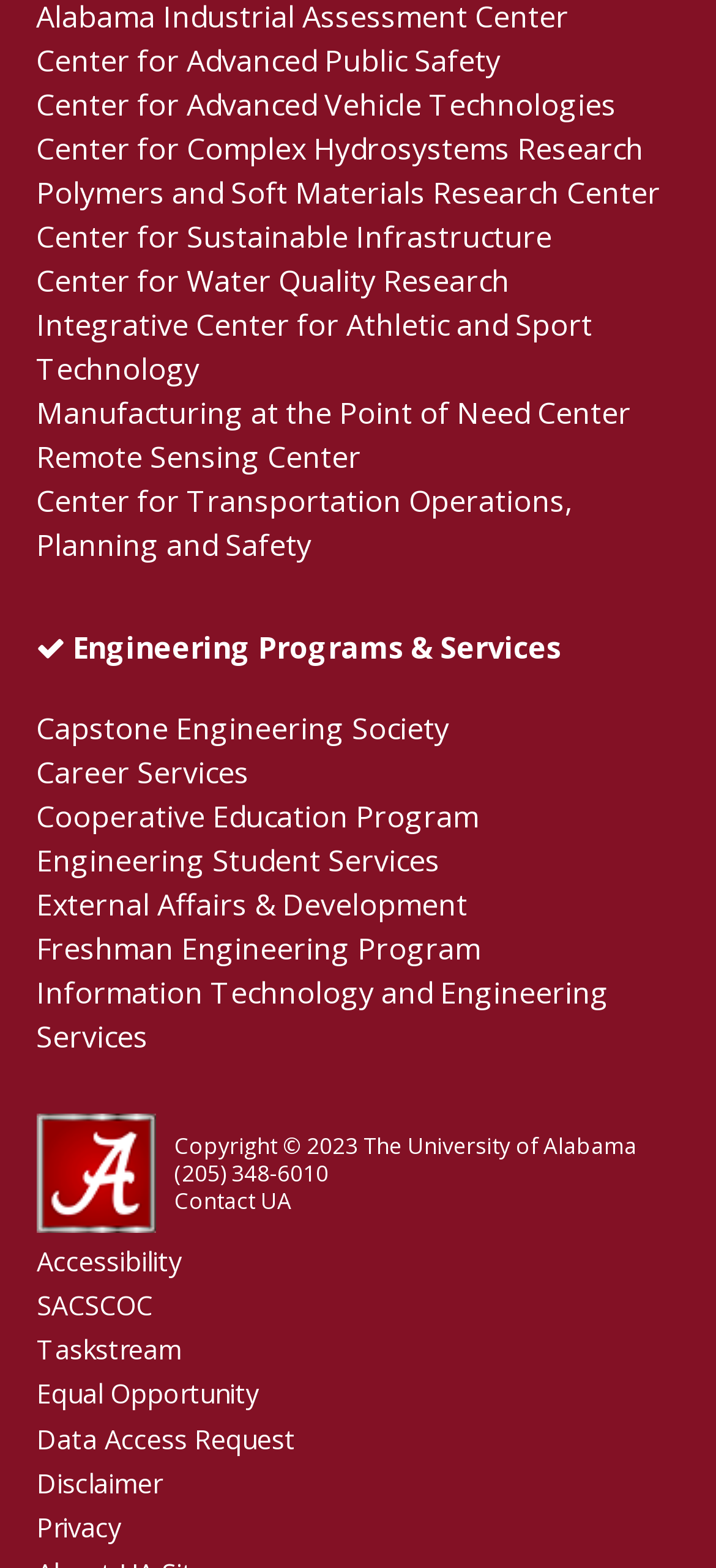Identify the bounding box coordinates of the section that should be clicked to achieve the task described: "Learn about Engineering Programs & Services".

[0.05, 0.399, 0.95, 0.427]